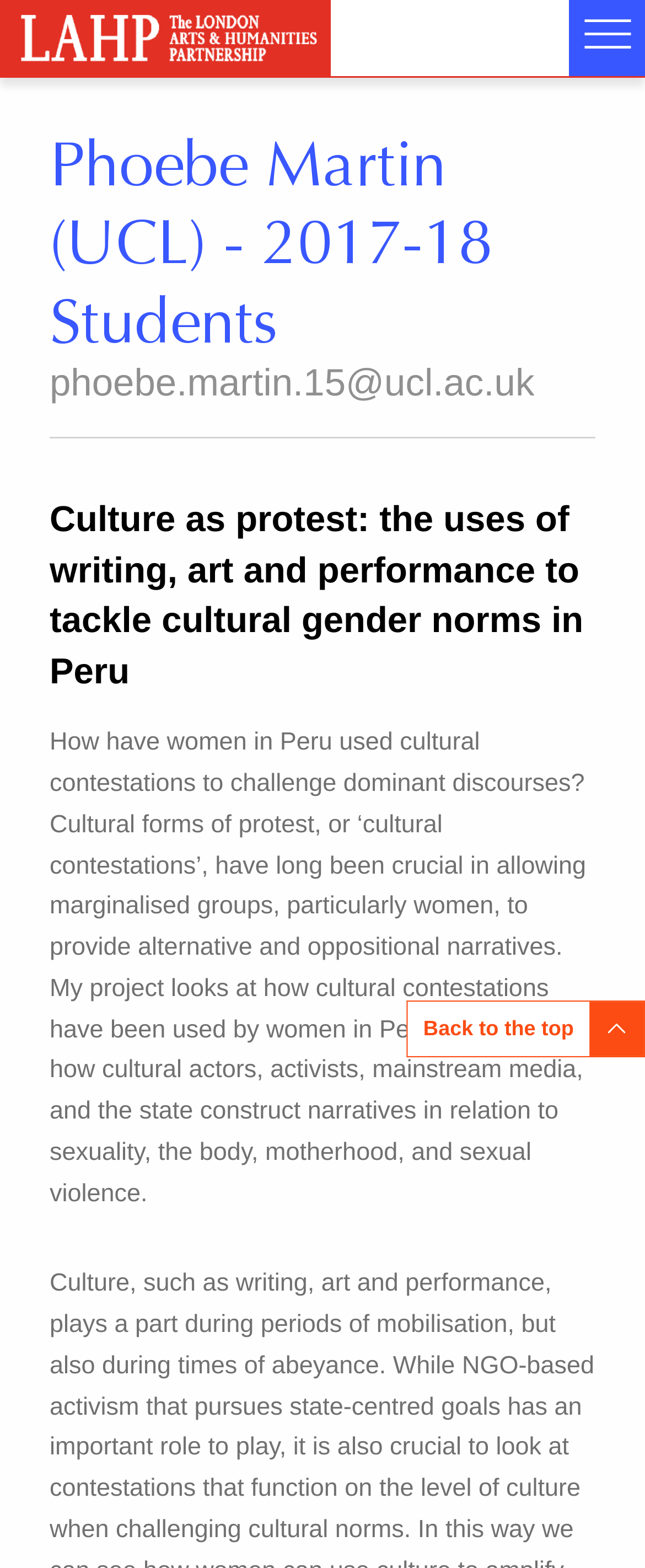What is the purpose of the 'Back to the top' link?
Please answer the question as detailed as possible.

The 'Back to the top' link is located at the bottom of the webpage and its purpose is to allow users to quickly scroll back to the top of the page.